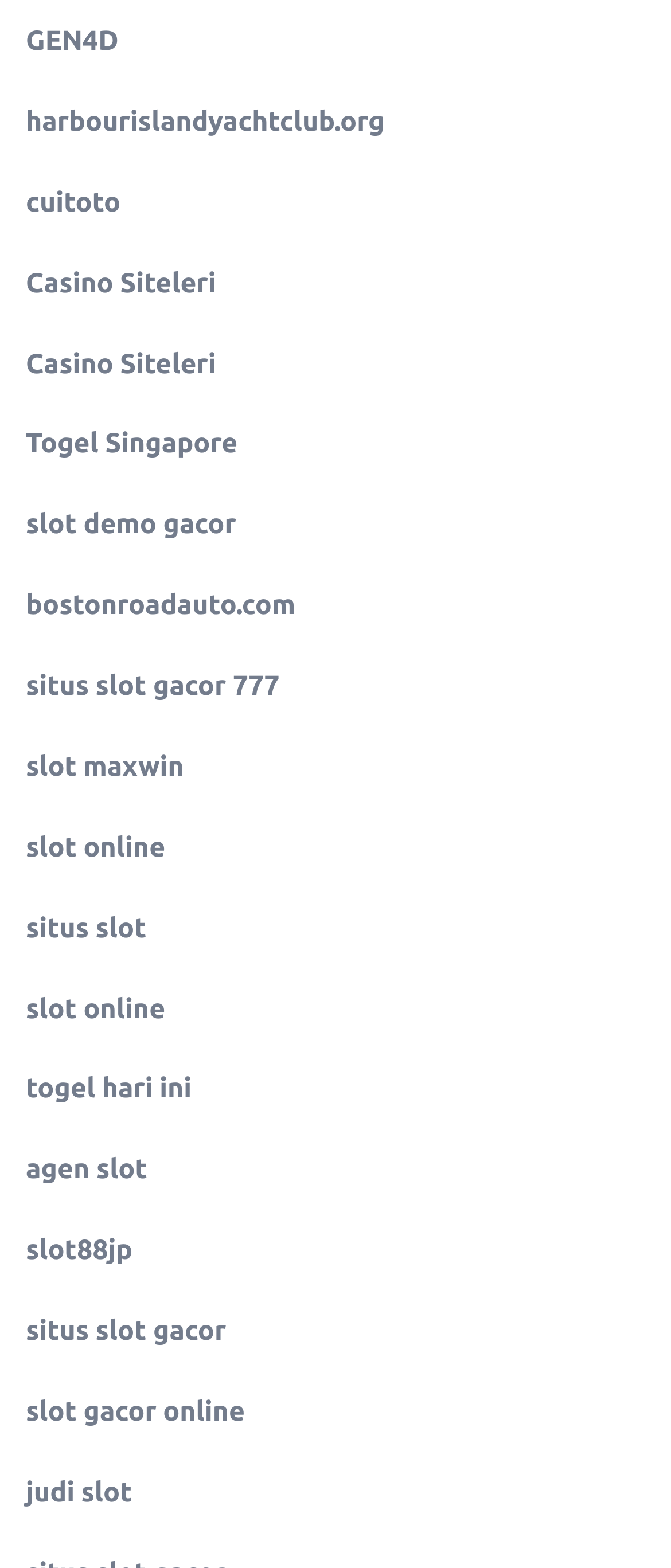Find the coordinates for the bounding box of the element with this description: "slot88jp".

[0.038, 0.788, 0.198, 0.808]